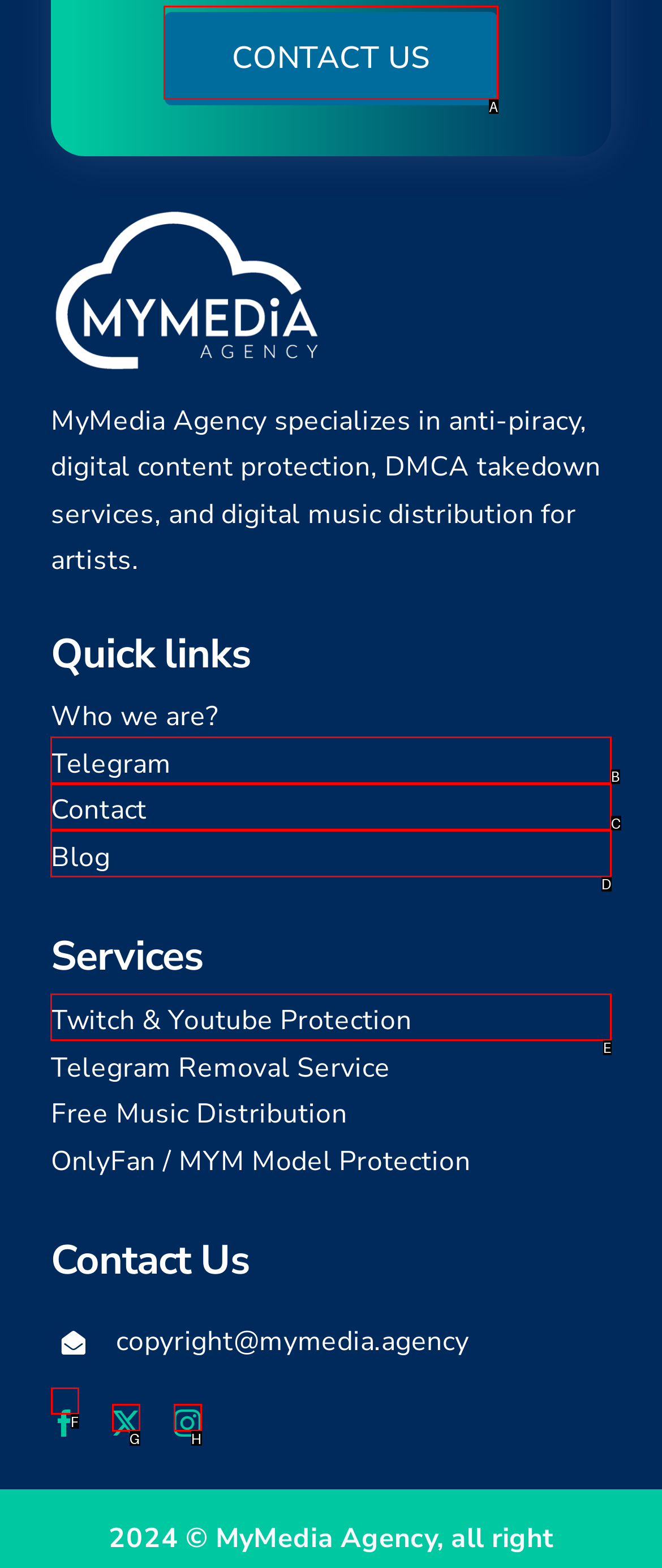Identify the correct choice to execute this task: View 'Peak UK' page
Respond with the letter corresponding to the right option from the available choices.

None